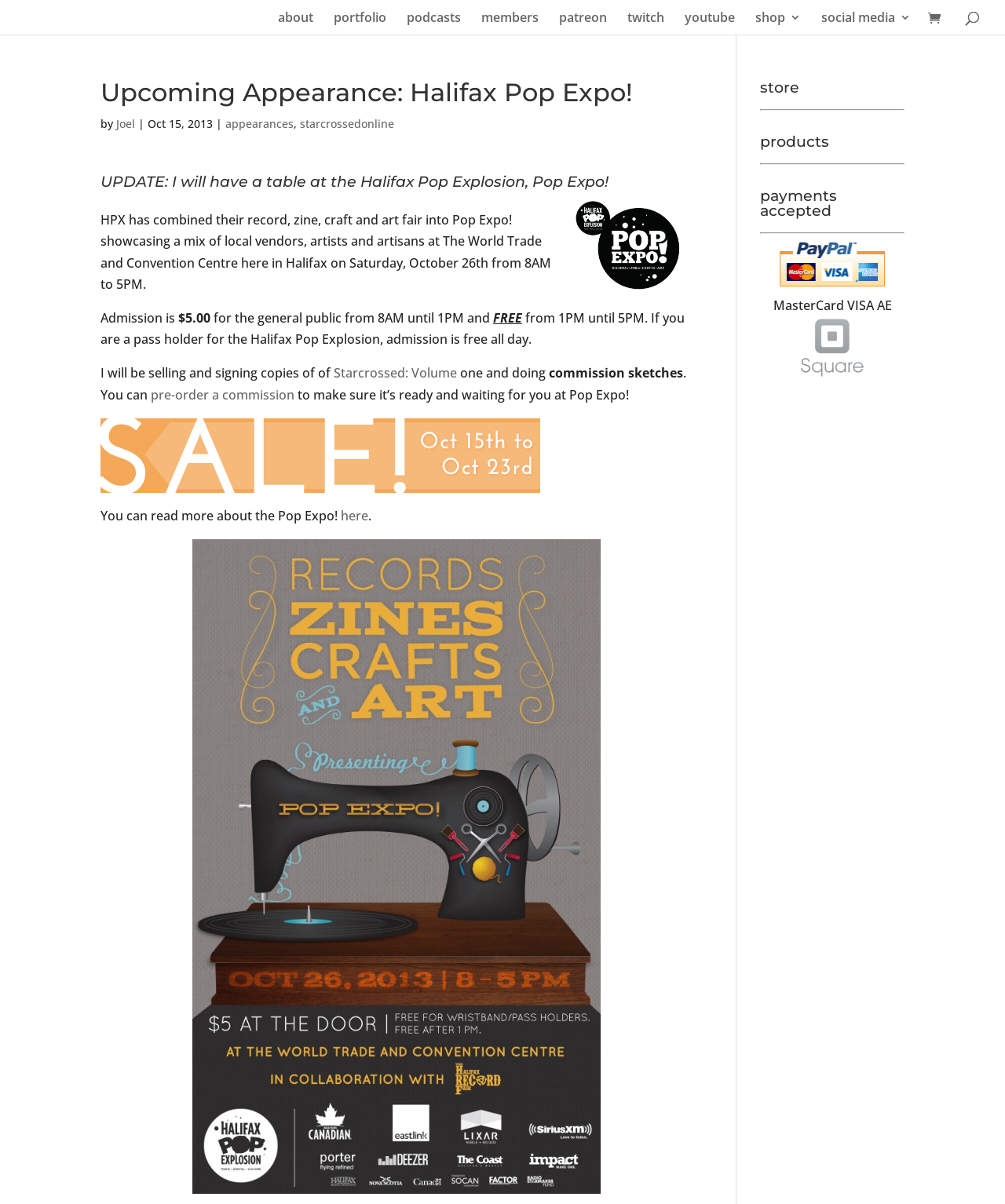Please find the bounding box for the UI component described as follows: "pre-order a commission".

[0.15, 0.32, 0.293, 0.335]